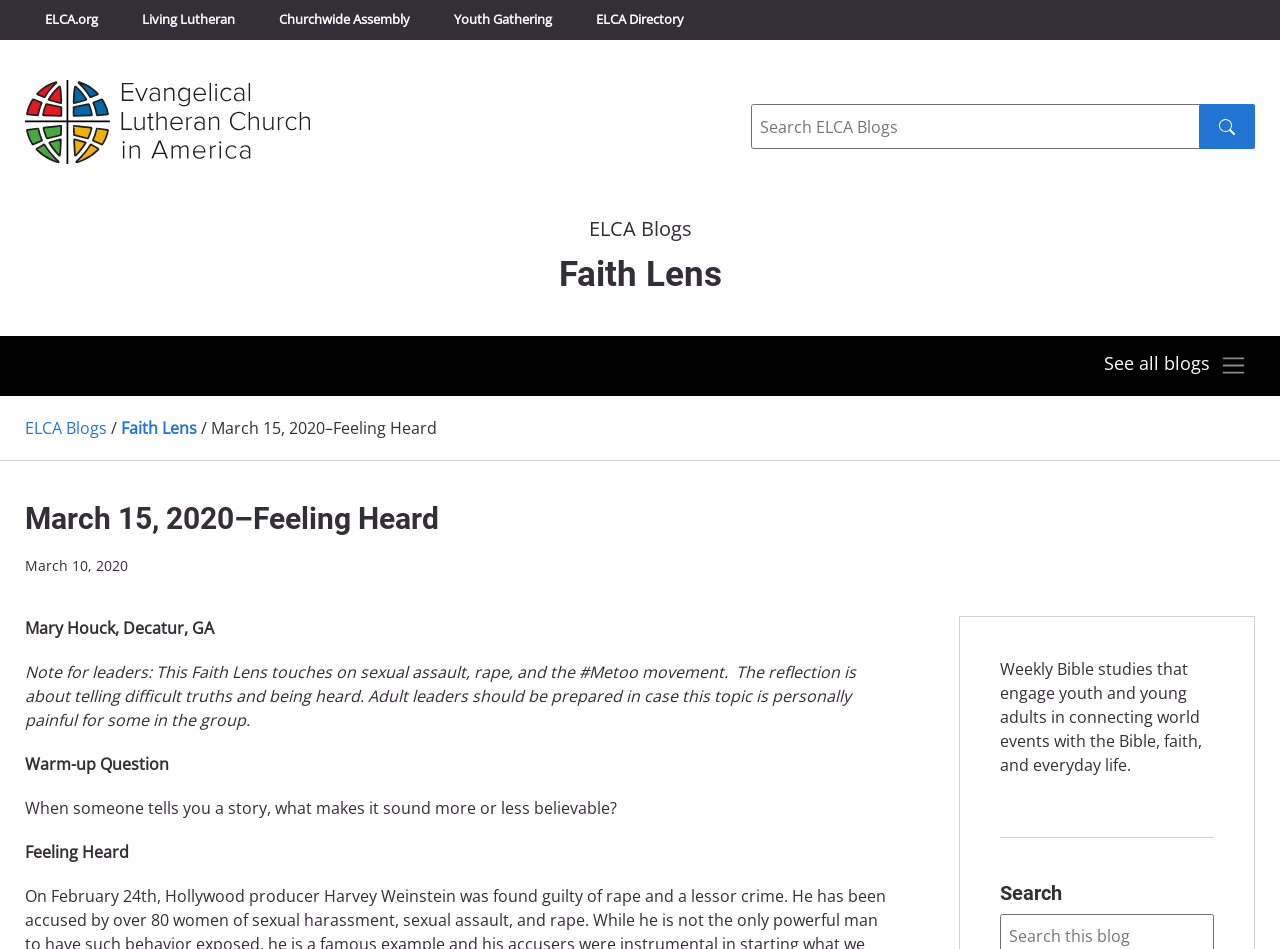What is the purpose of the Faith Lens?
Using the information from the image, provide a comprehensive answer to the question.

The purpose is mentioned in the text 'Weekly Bible studies that engage youth and young adults in connecting world events with the Bible, faith, and everyday life'.